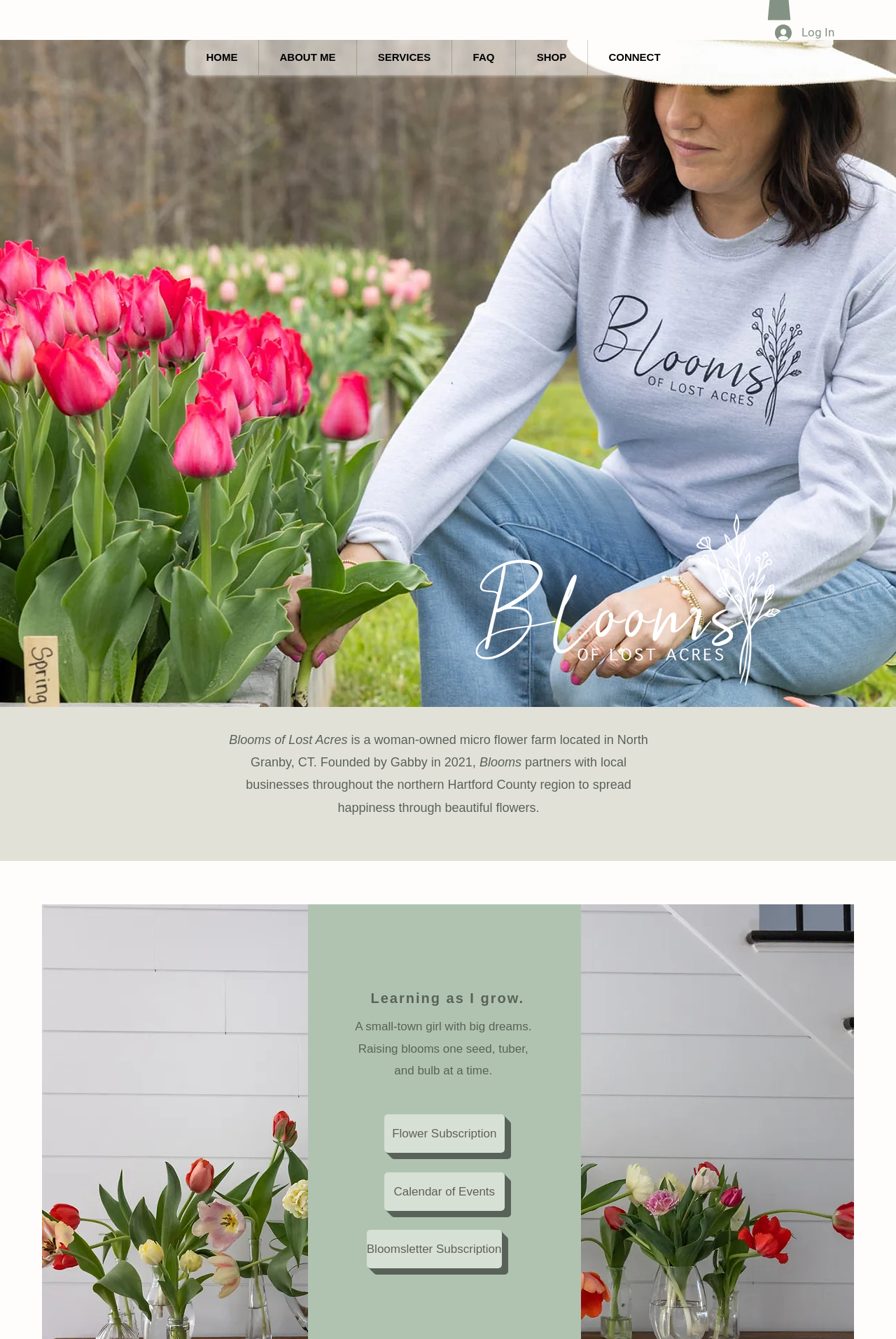Who founded Blooms of Lost Acres?
Provide a detailed and well-explained answer to the question.

The webpage states that Blooms of Lost Acres was founded by Gabby in 2021, which suggests that Gabby is the founder of the business.